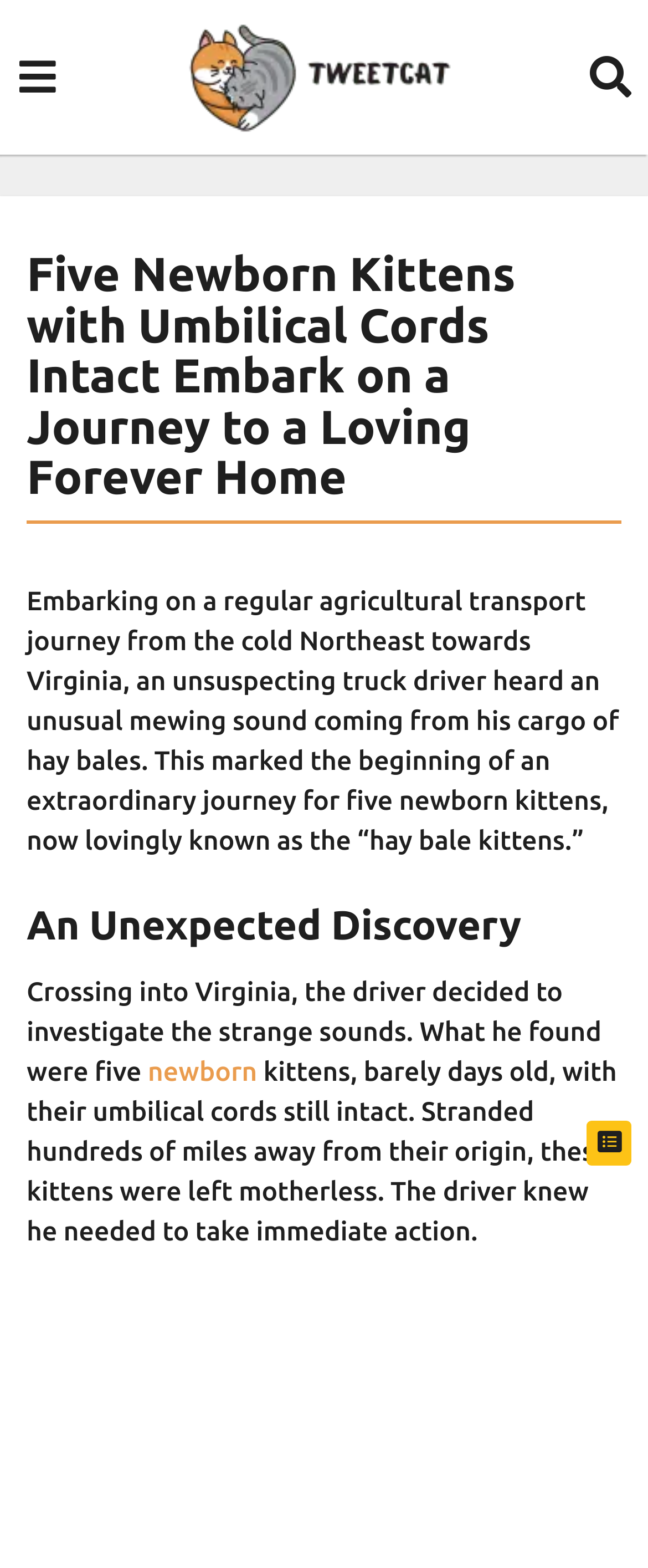From the webpage screenshot, predict the bounding box of the UI element that matches this description: "newborn".

[0.228, 0.674, 0.397, 0.694]